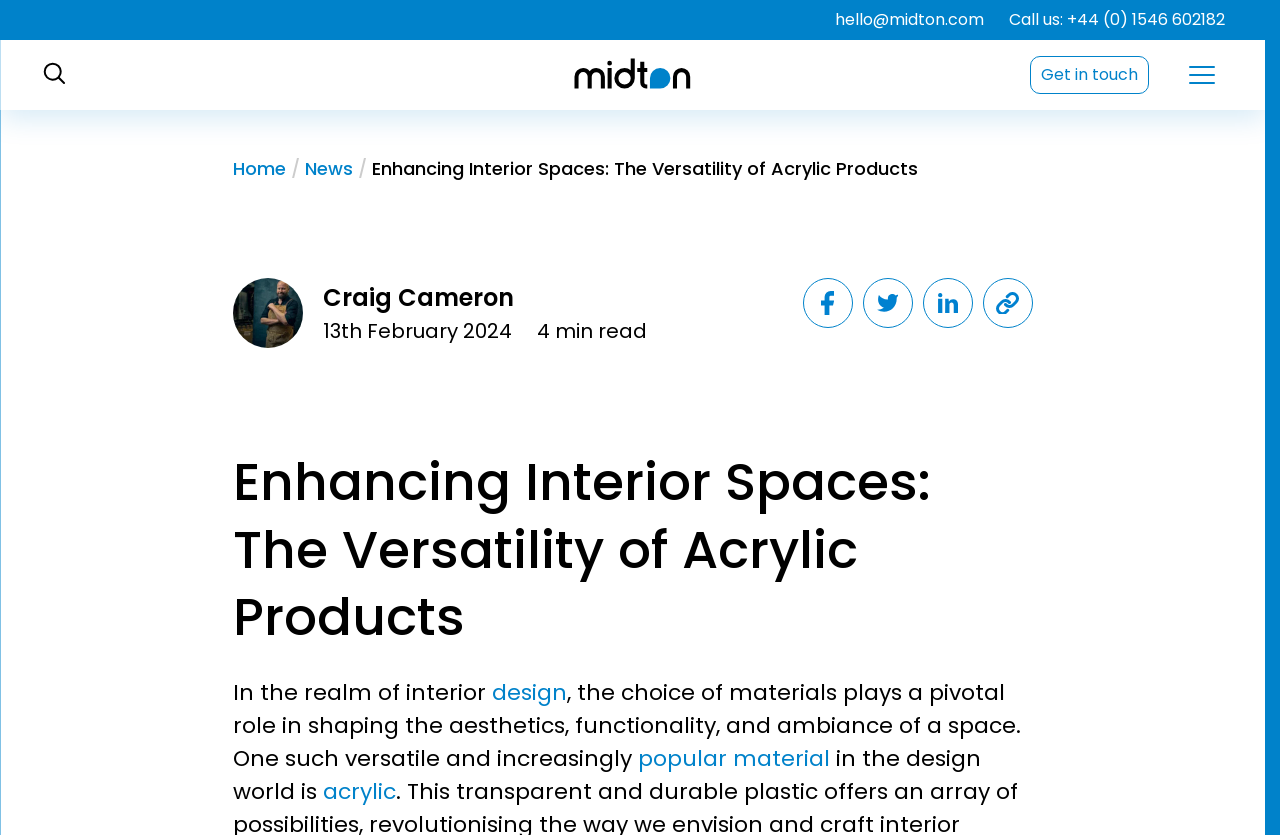What is the topic of the article?
Please respond to the question with a detailed and well-explained answer.

I found the topic of the article by reading the heading and the first few sentences, which mention 'Enhancing Interior Spaces' and 'the versatility of acrylic products', indicating that the article is about the use of acrylic products in interior design.